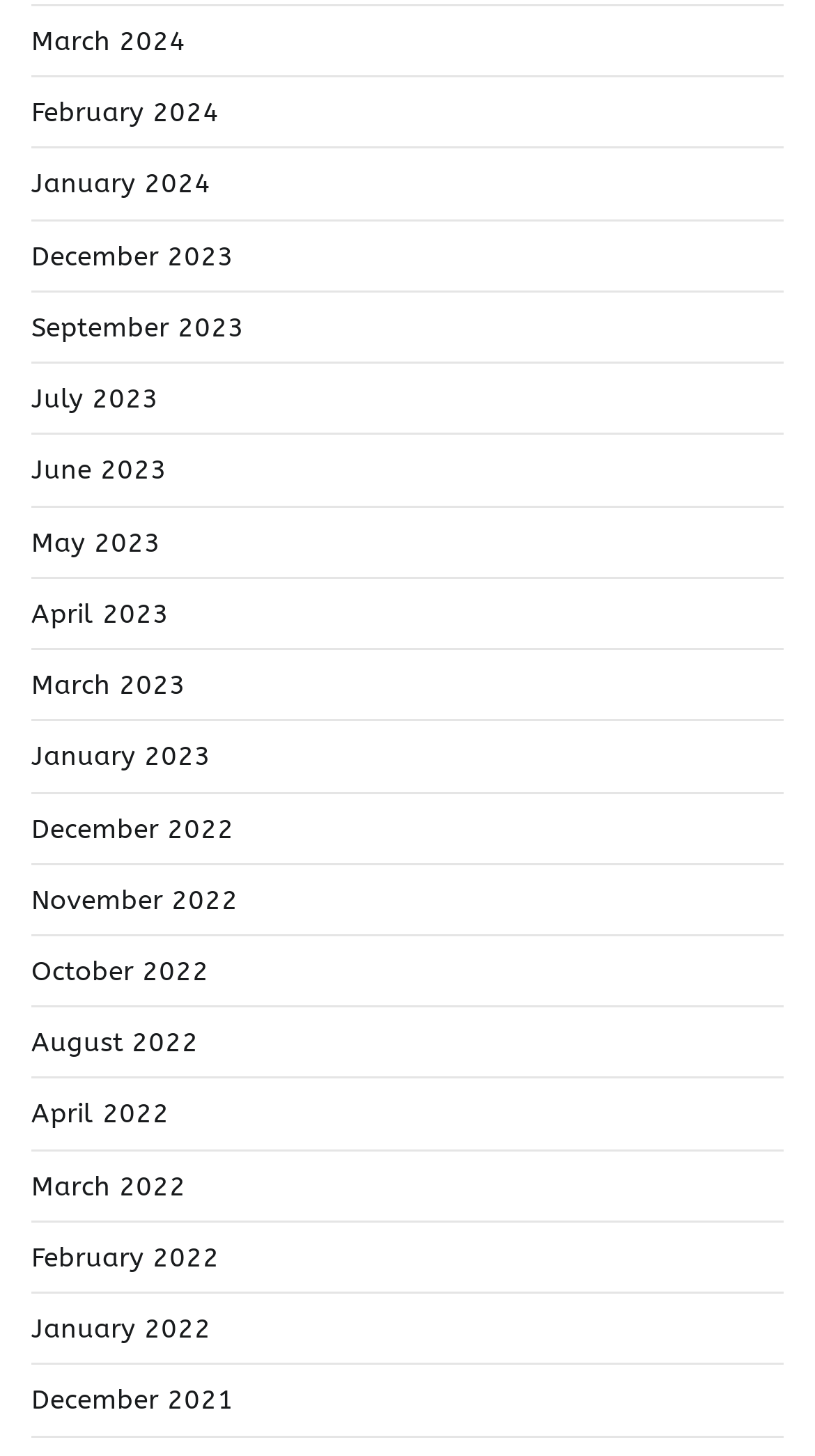Are the months listed in chronological order?
Based on the image, answer the question in a detailed manner.

I observed that the list of links is arranged in a descending order of months, with the most recent month at the top and the earliest month at the bottom, which suggests that the months are listed in chronological order.